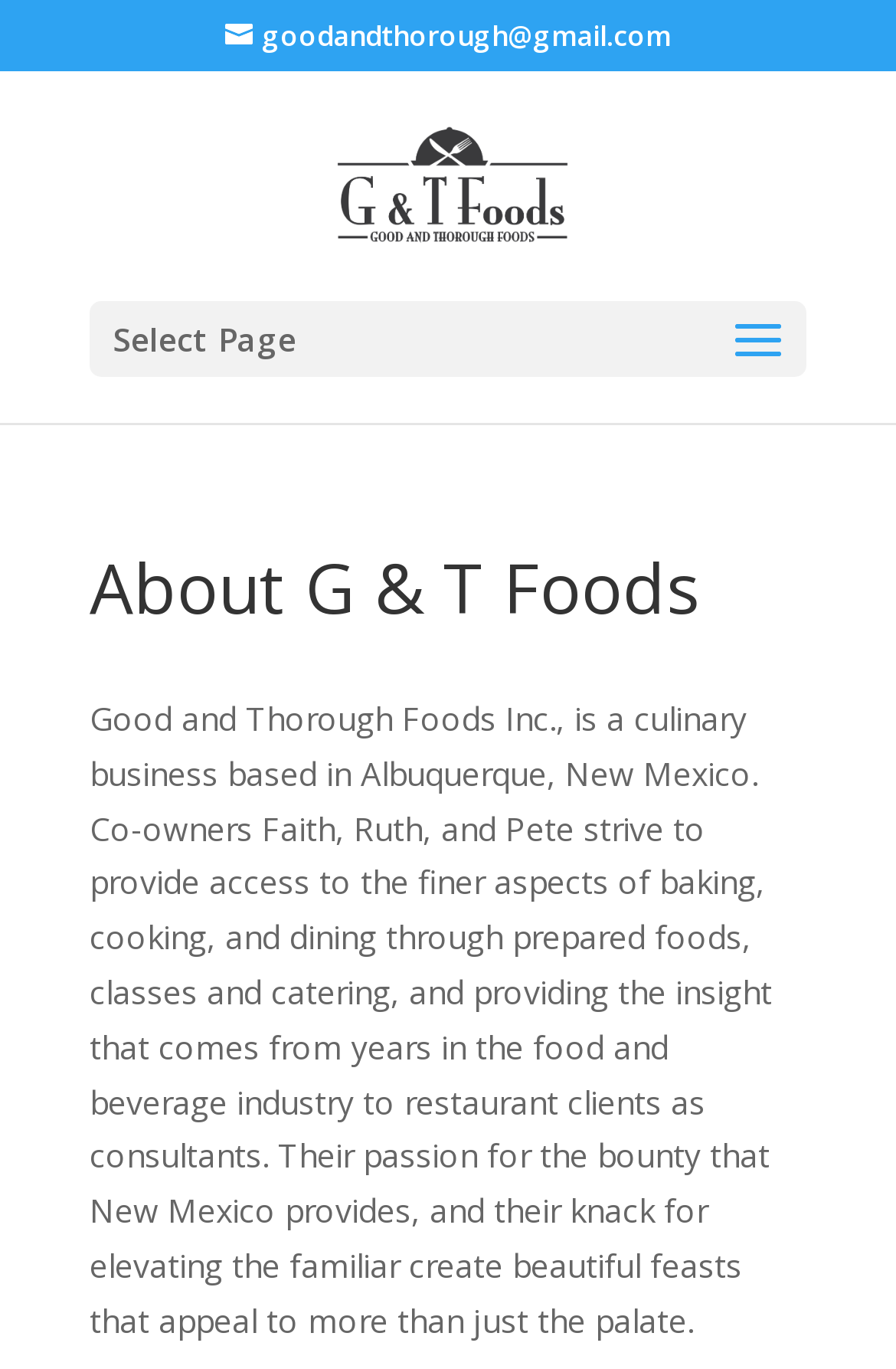Given the description "alt="Good & Thorough Foods"", determine the bounding box of the corresponding UI element.

[0.353, 0.117, 0.657, 0.149]